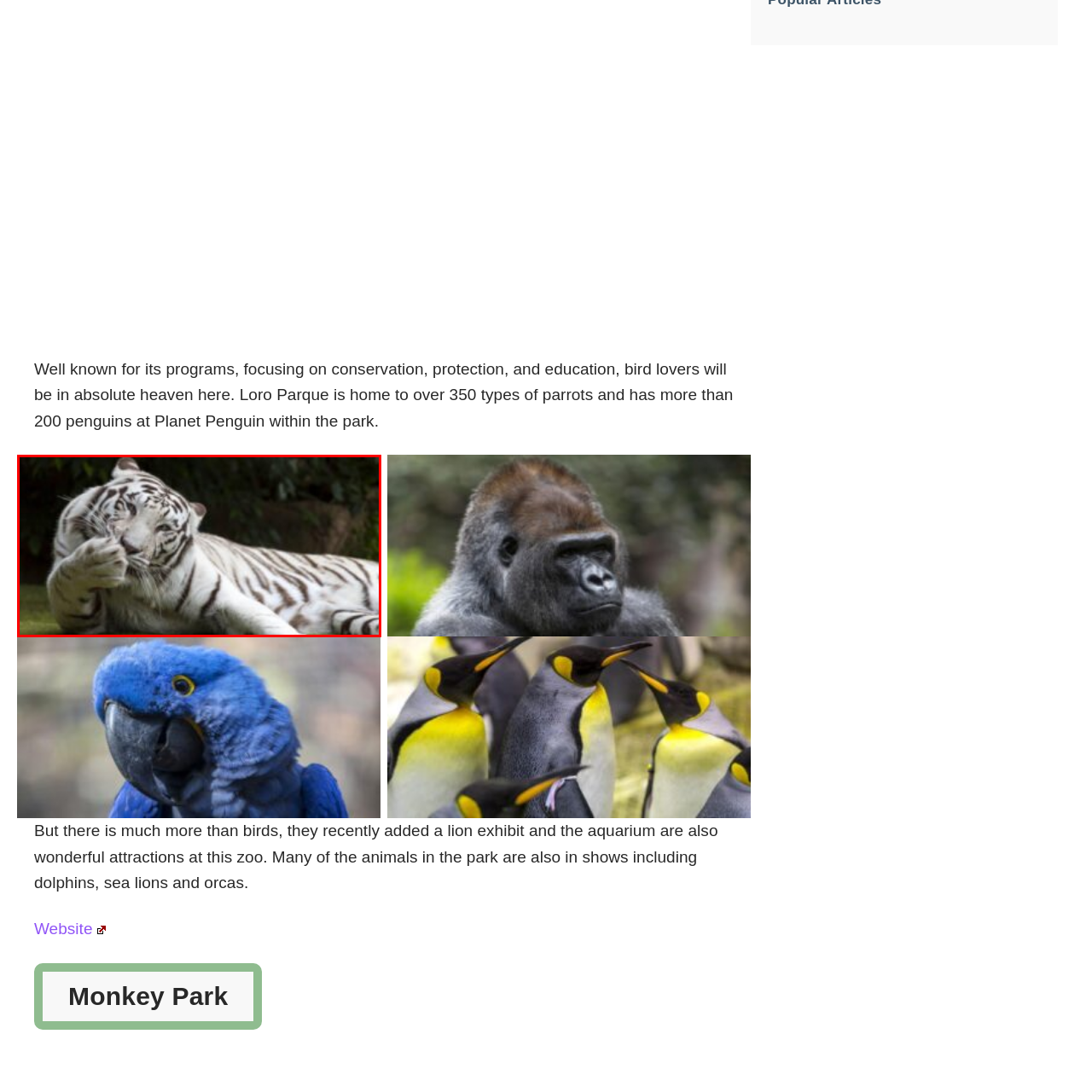Where can visitors find animal exhibits like this?
Focus on the area within the red boundary in the image and answer the question with one word or a short phrase.

Tenerife